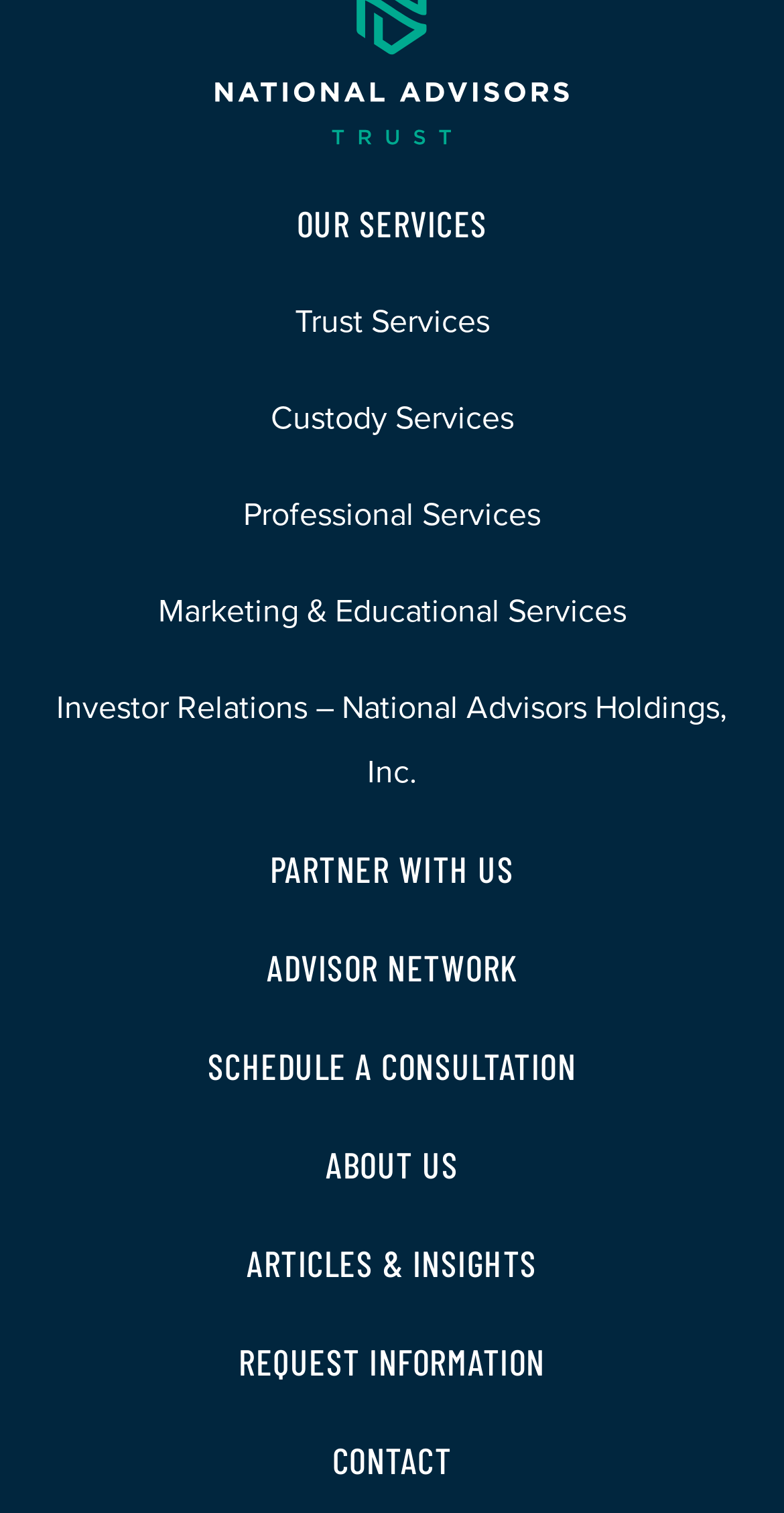Pinpoint the bounding box coordinates of the element that must be clicked to accomplish the following instruction: "View trust services". The coordinates should be in the format of four float numbers between 0 and 1, i.e., [left, top, right, bottom].

[0.376, 0.2, 0.624, 0.226]